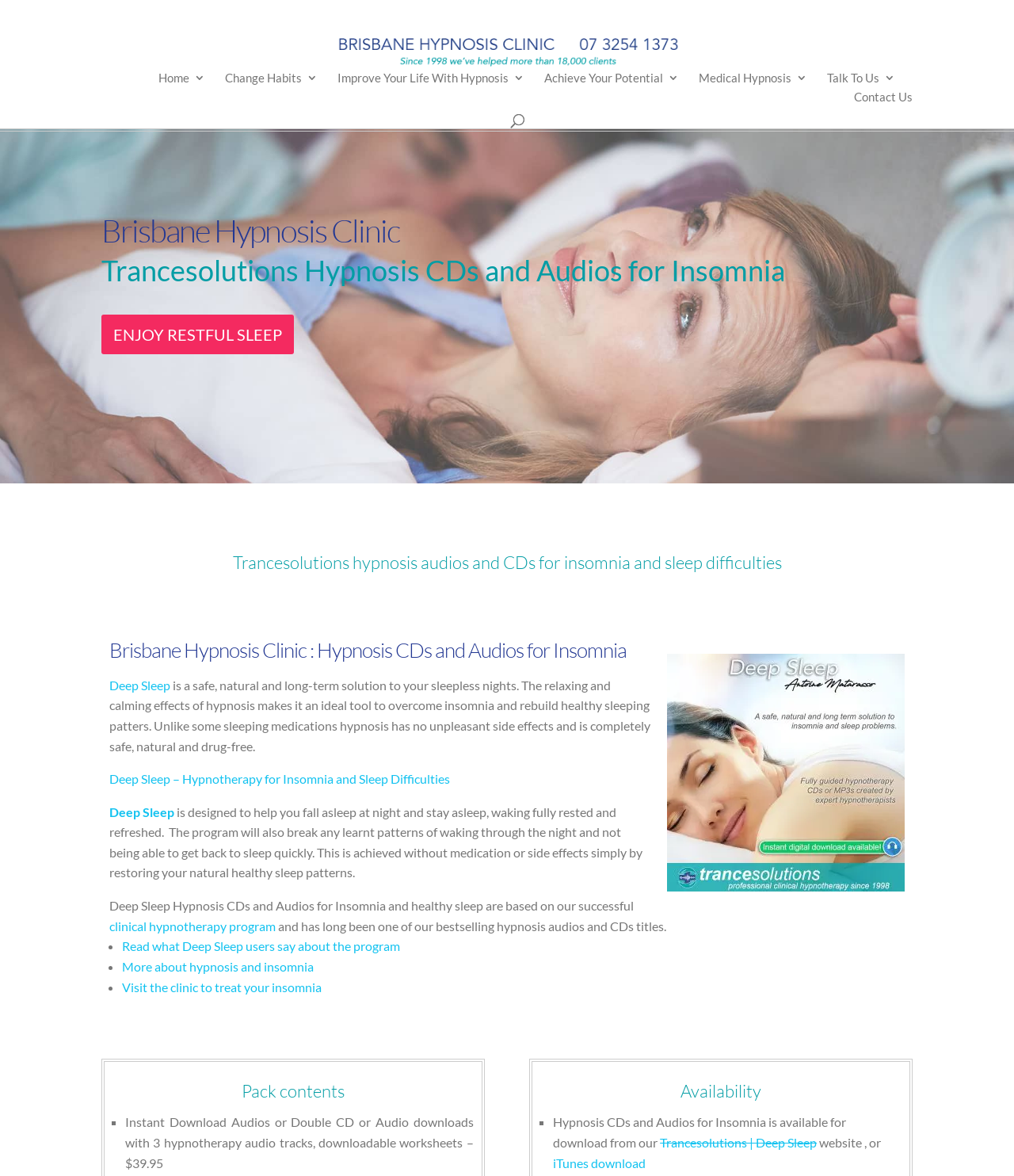Answer succinctly with a single word or phrase:
What is the name of the clinic?

Brisbane Hypnosis Clinic